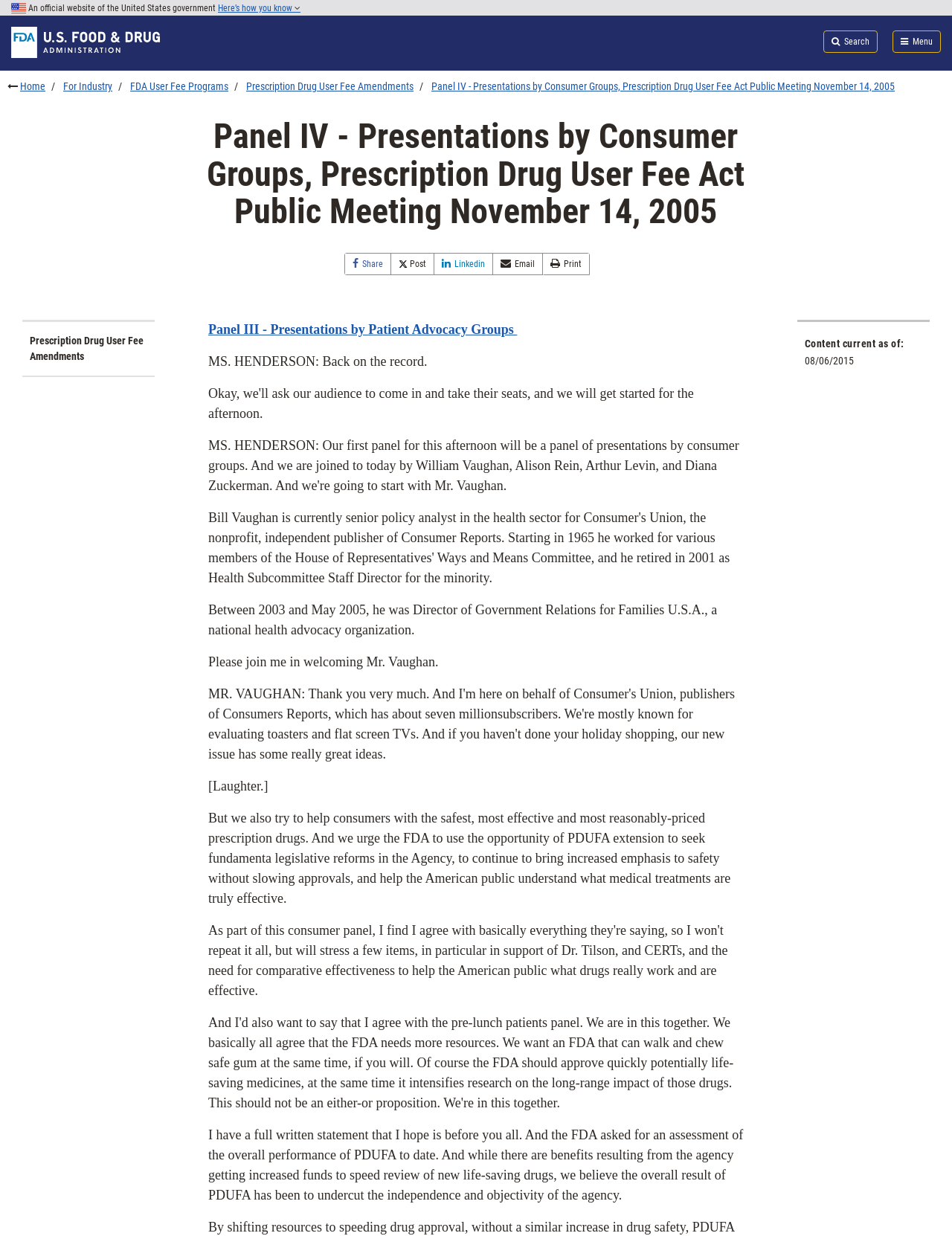Provide an in-depth caption for the contents of the webpage.

This webpage appears to be a transcript of a public meeting held by the U.S. Food and Drug Administration (FDA) on November 14, 2005. The meeting is titled "Panel IV - Presentations by Consumer Groups, Prescription Drug User Fee Act Public Meeting."

At the top of the page, there is a header section that contains a U.S. flag icon, a search bar, and a menu with links to various FDA-related topics. Below the header, there are several links to different sections of the FDA website, including "Home," "For Industry," and "FDA User Fee Programs."

The main content of the page is a transcript of the meeting, which includes presentations by consumer groups and discussions about the Prescription Drug User Fee Act. The transcript is divided into sections, each with a heading that indicates the speaker and the topic being discussed. There are also links to related topics, such as "Panel III - Presentations by Patient Advocacy Groups," and a menu that allows users to navigate to different parts of the transcript.

Throughout the transcript, there are several static text elements that contain quotes from speakers, as well as links to other relevant pages on the FDA website. The page also includes a section that indicates when the content was last updated, which is August 6, 2015.

Overall, the webpage appears to be a formal transcript of a public meeting, with a focus on providing information and resources related to the Prescription Drug User Fee Act and the FDA's user fee programs.